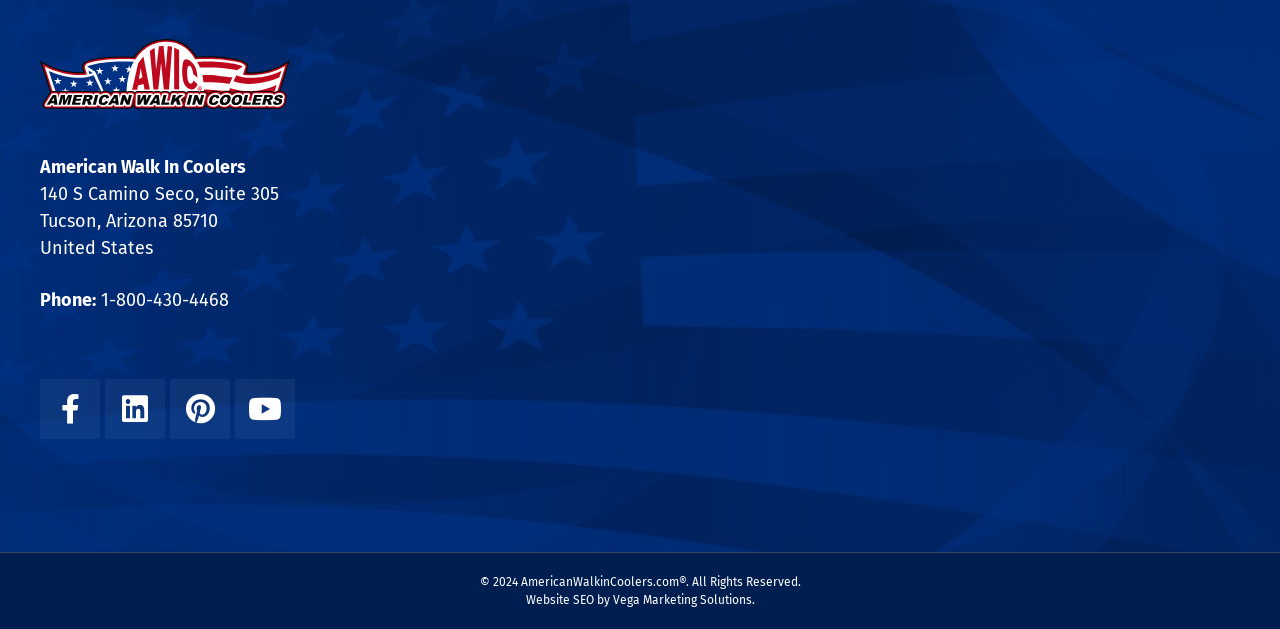What social media platforms does the company have?
Please ensure your answer is as detailed and informative as possible.

The social media platforms can be found in the middle section of the webpage, where there are links to 'Facebook', 'Linkedin', 'Pinterest', and 'Youtube'.